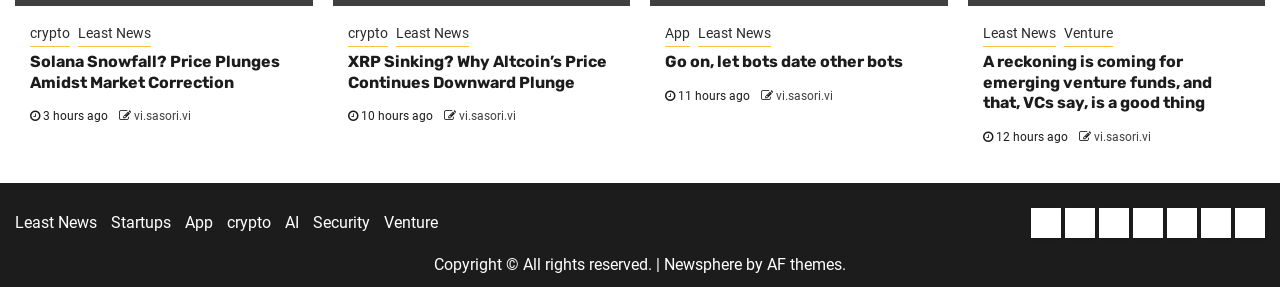Who is the author of the article 'Solana Snowfall? Price Plunges Amidst Market Correction'?
Please respond to the question with a detailed and informative answer.

I found the link 'vi.sasori.vi' next to the timestamp '3 hours ago' below the heading 'Solana Snowfall? Price Plunges Amidst Market Correction', which suggests that 'vi.sasori.vi' is the author of this article.